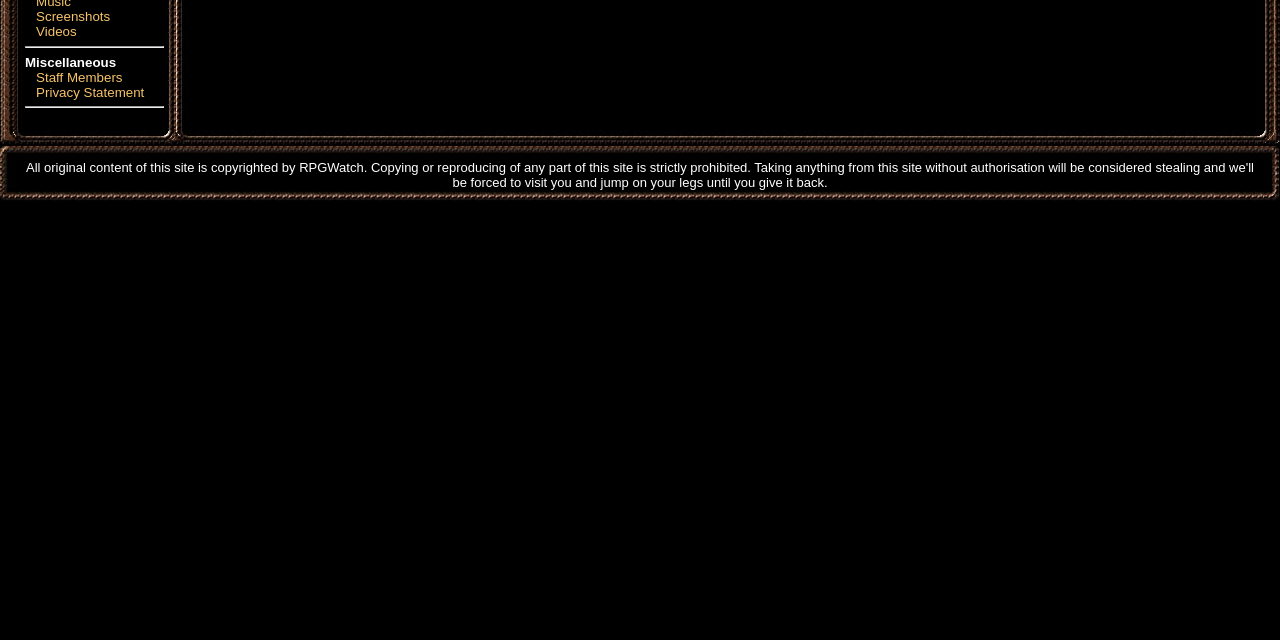Based on the description "Staff Members", find the bounding box of the specified UI element.

[0.028, 0.109, 0.096, 0.132]